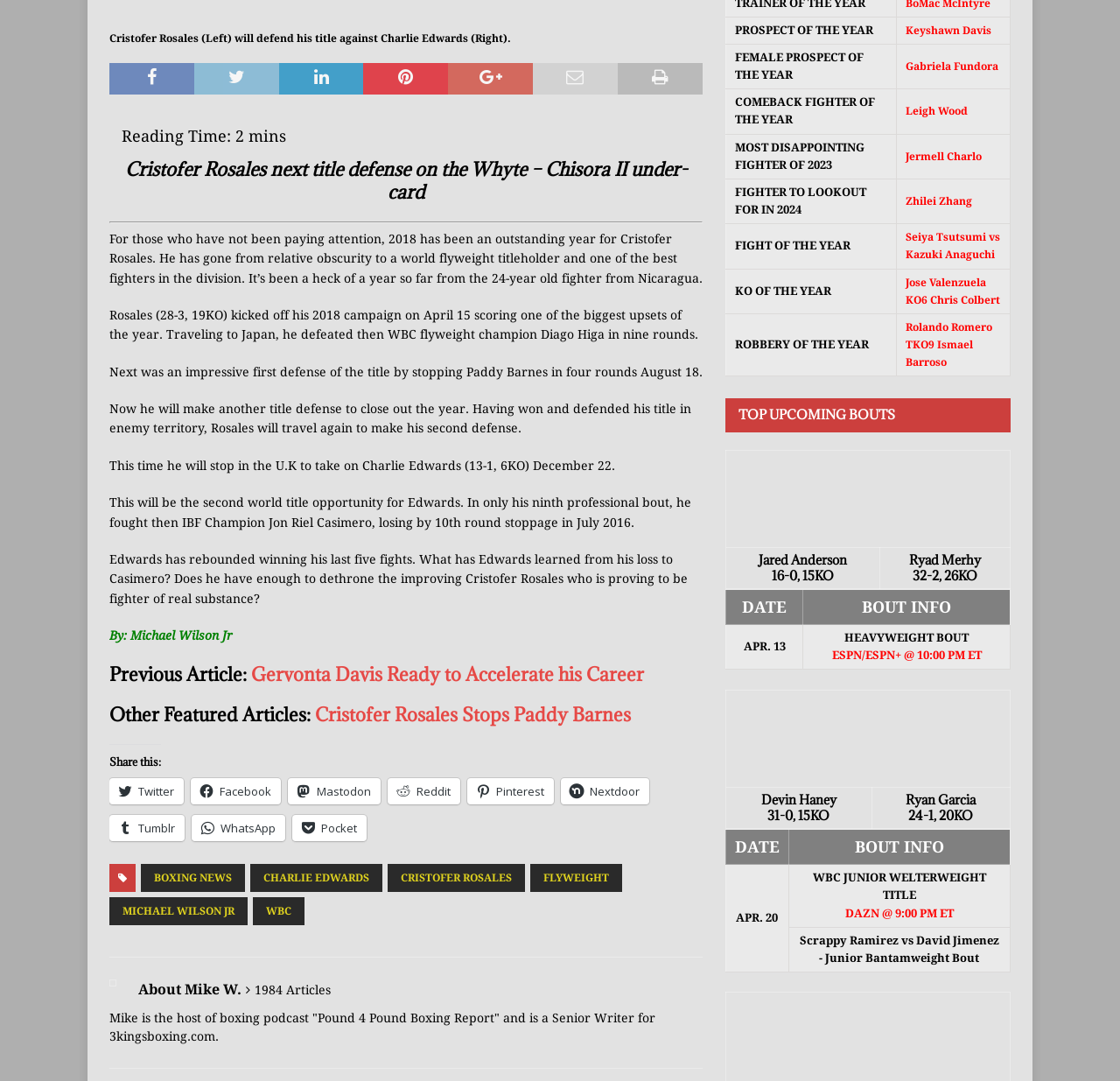Find the bounding box coordinates for the HTML element described in this sentence: "Boxing News". Provide the coordinates as four float numbers between 0 and 1, in the format [left, top, right, bottom].

[0.126, 0.799, 0.219, 0.825]